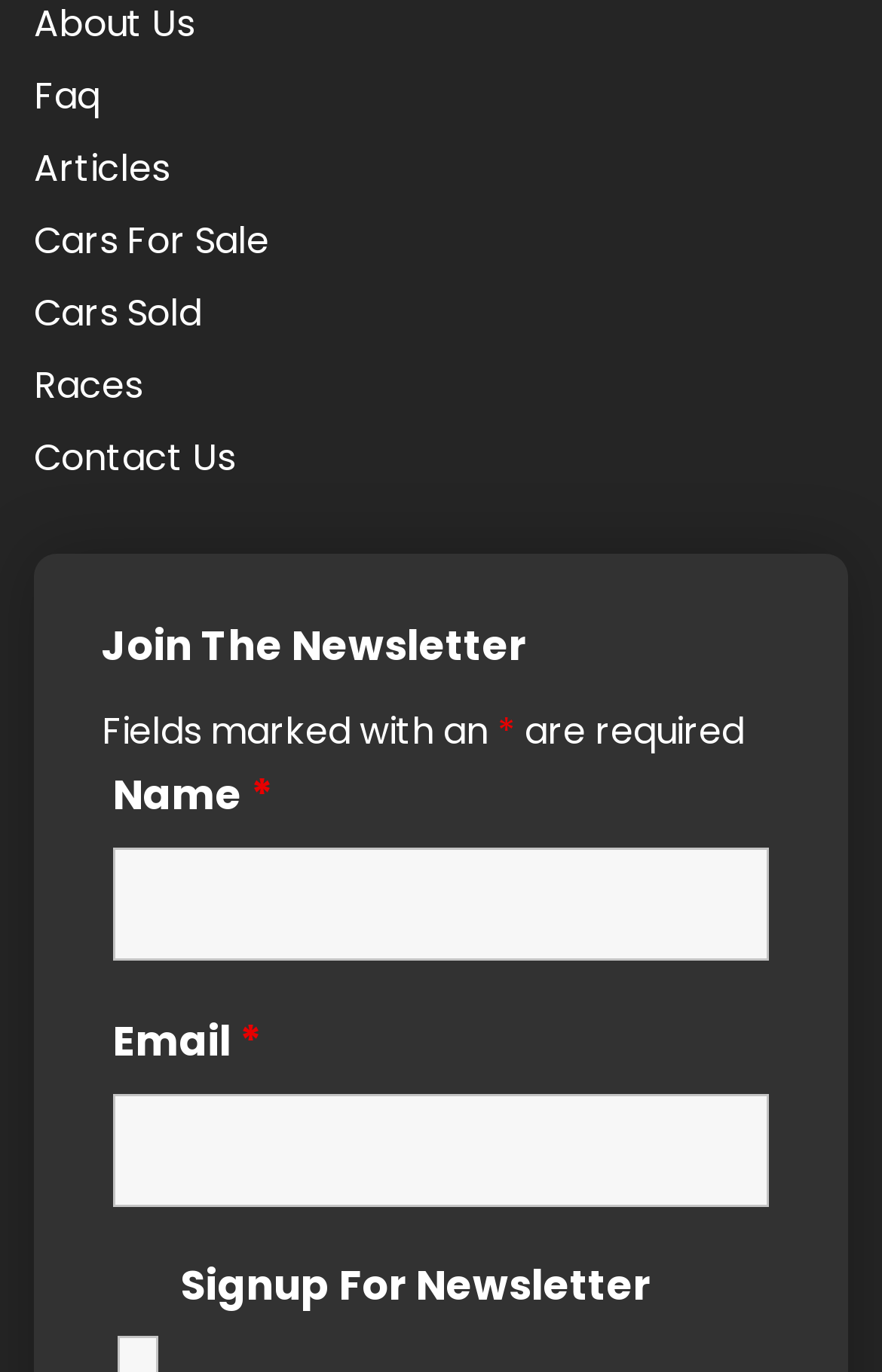Please identify the bounding box coordinates of the element that needs to be clicked to perform the following instruction: "Check Signup For Newsletter".

[0.738, 0.921, 0.772, 0.943]